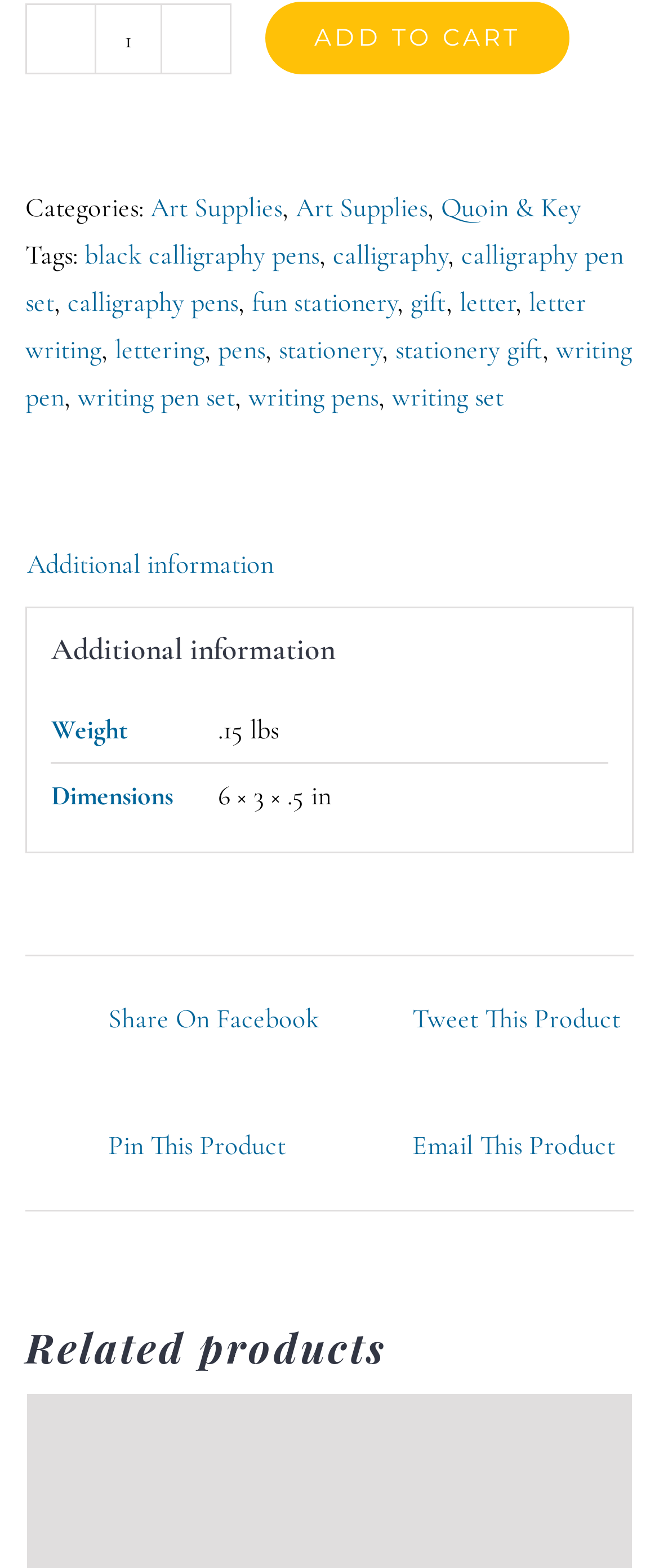Answer the question briefly using a single word or phrase: 
What is the product name?

Fab Fountain Pen Set